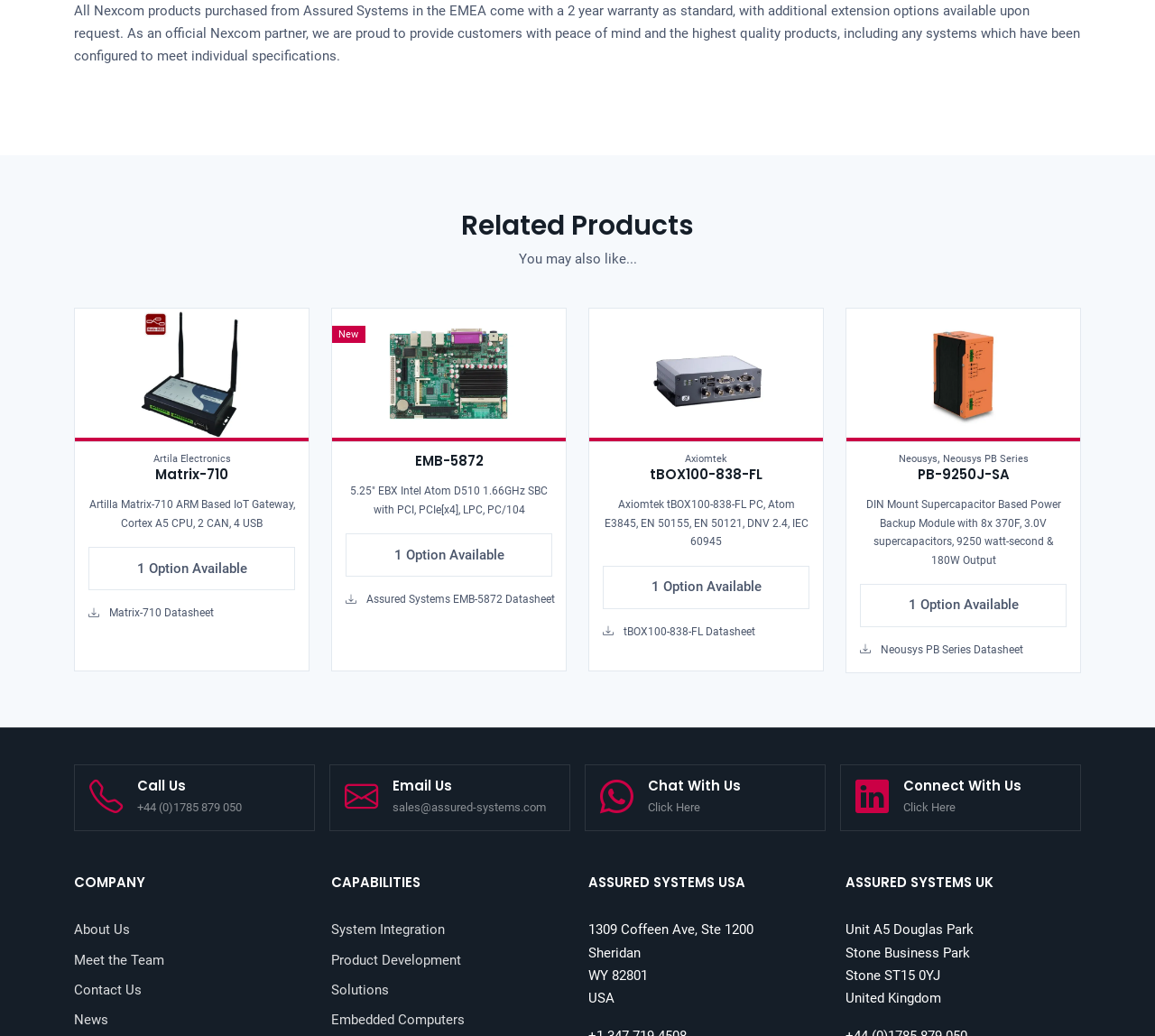Please find the bounding box for the following UI element description. Provide the coordinates in (top-left x, top-left y, bottom-right x, bottom-right y) format, with values between 0 and 1: EMB-5872

[0.136, 0.435, 0.196, 0.453]